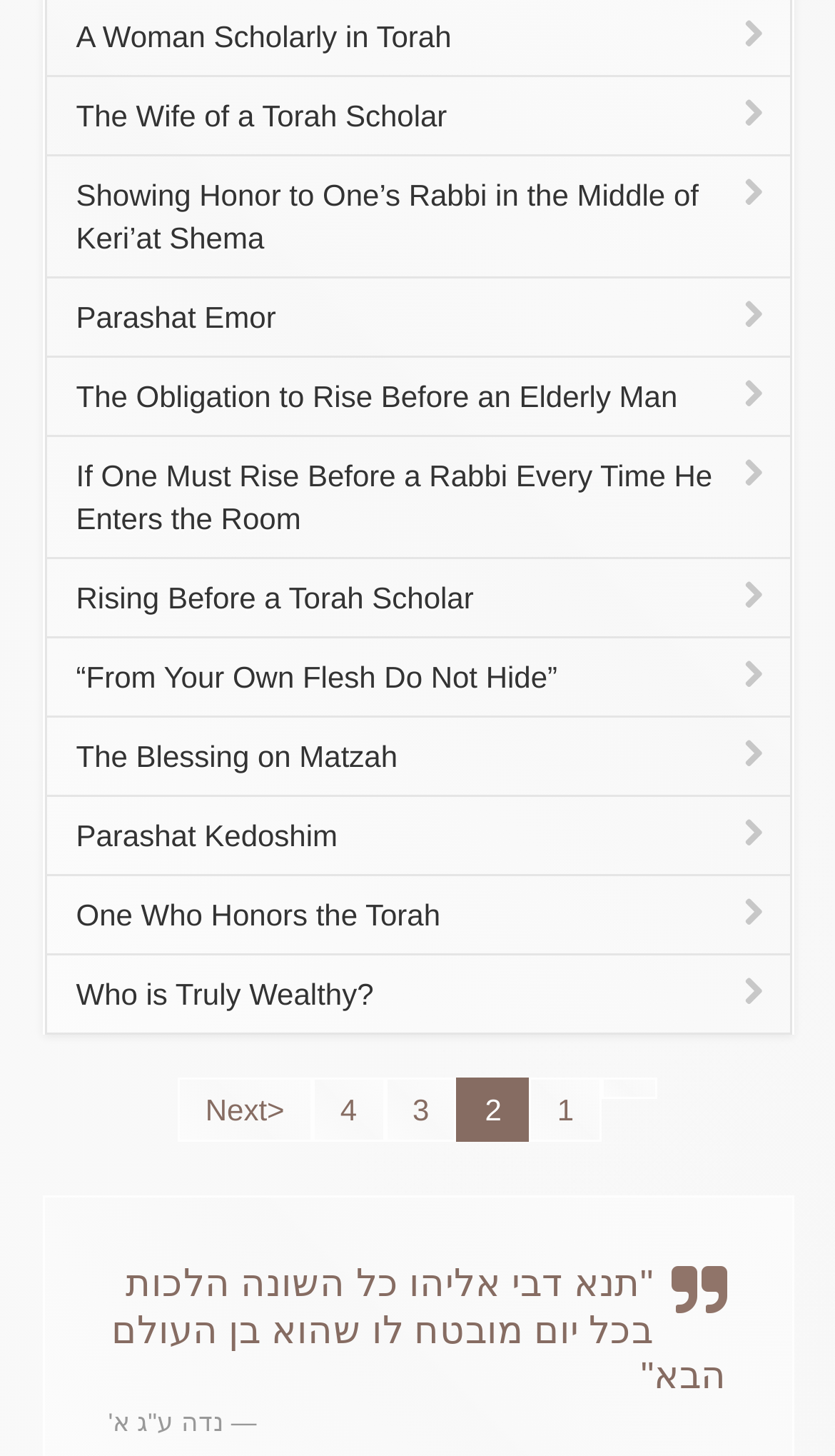How many links are there on the page?
Look at the image and provide a short answer using one word or a phrase.

15